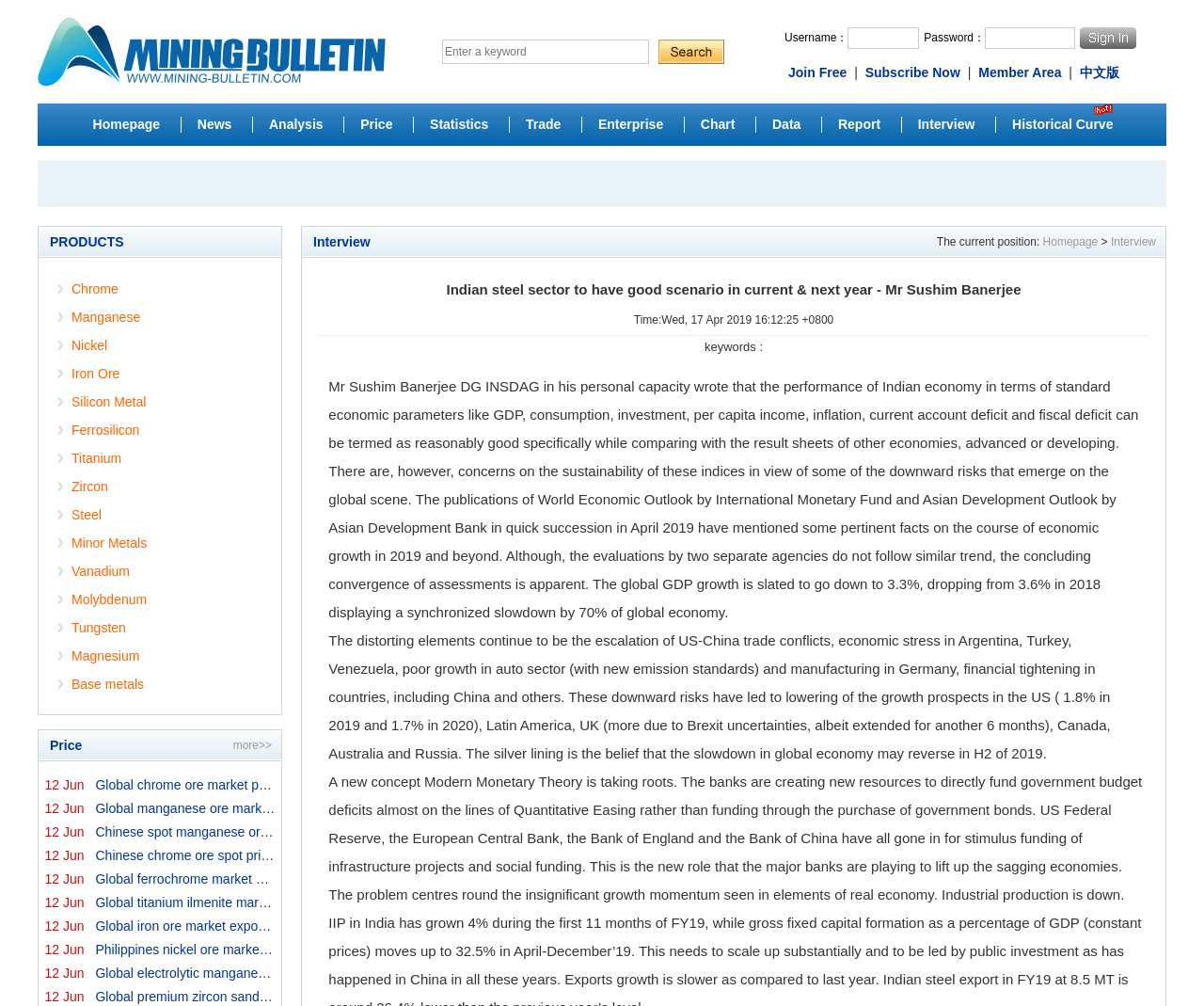What is the website about?
Based on the image, give a one-word or short phrase answer.

Global minerals and metals information